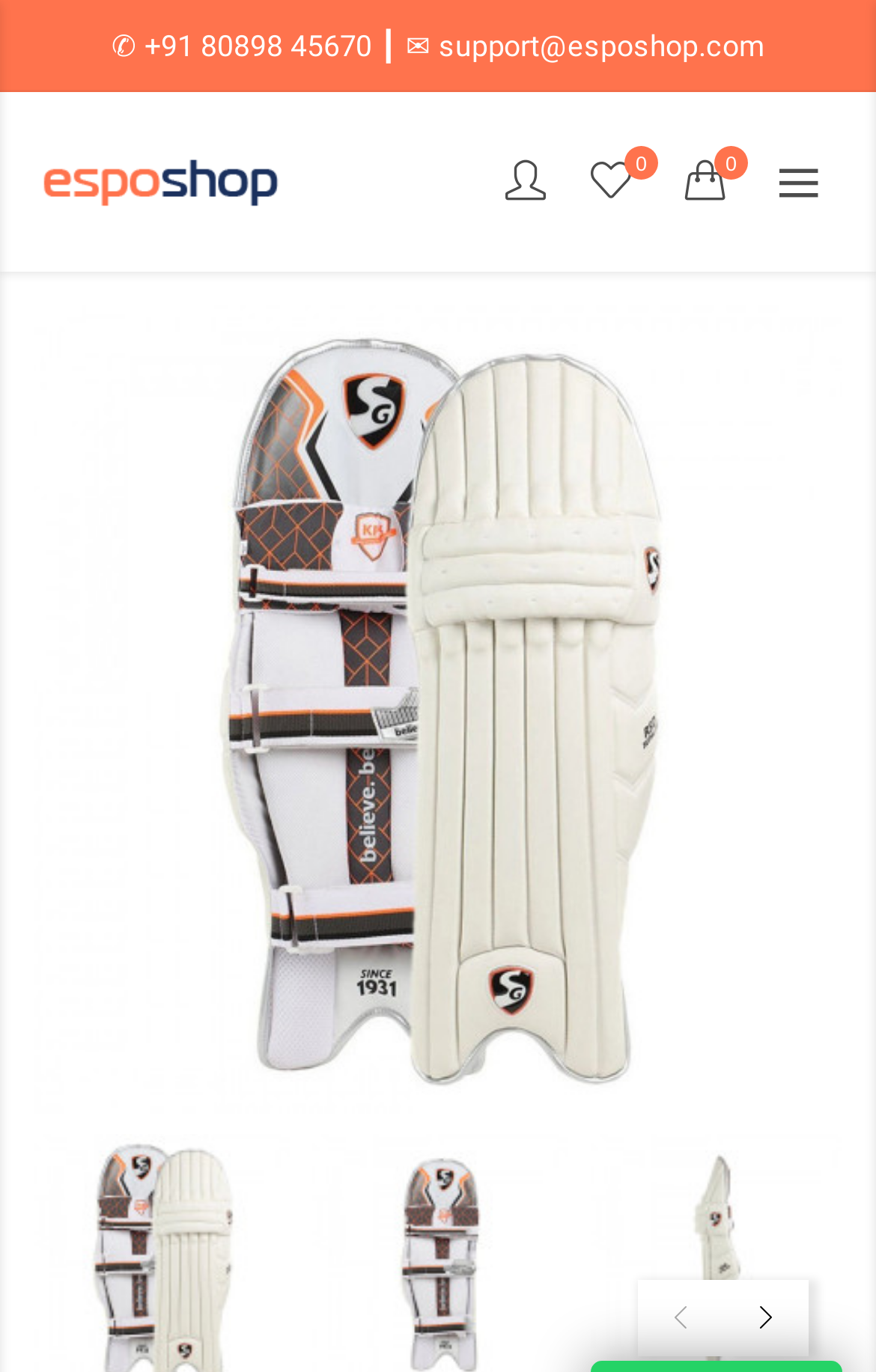Locate the UI element that matches the description alt="Esposhop" title="Esposhop" in the webpage screenshot. Return the bounding box coordinates in the format (top-left x, top-left y, bottom-right x, bottom-right y), with values ranging from 0 to 1.

[0.038, 0.119, 0.331, 0.146]